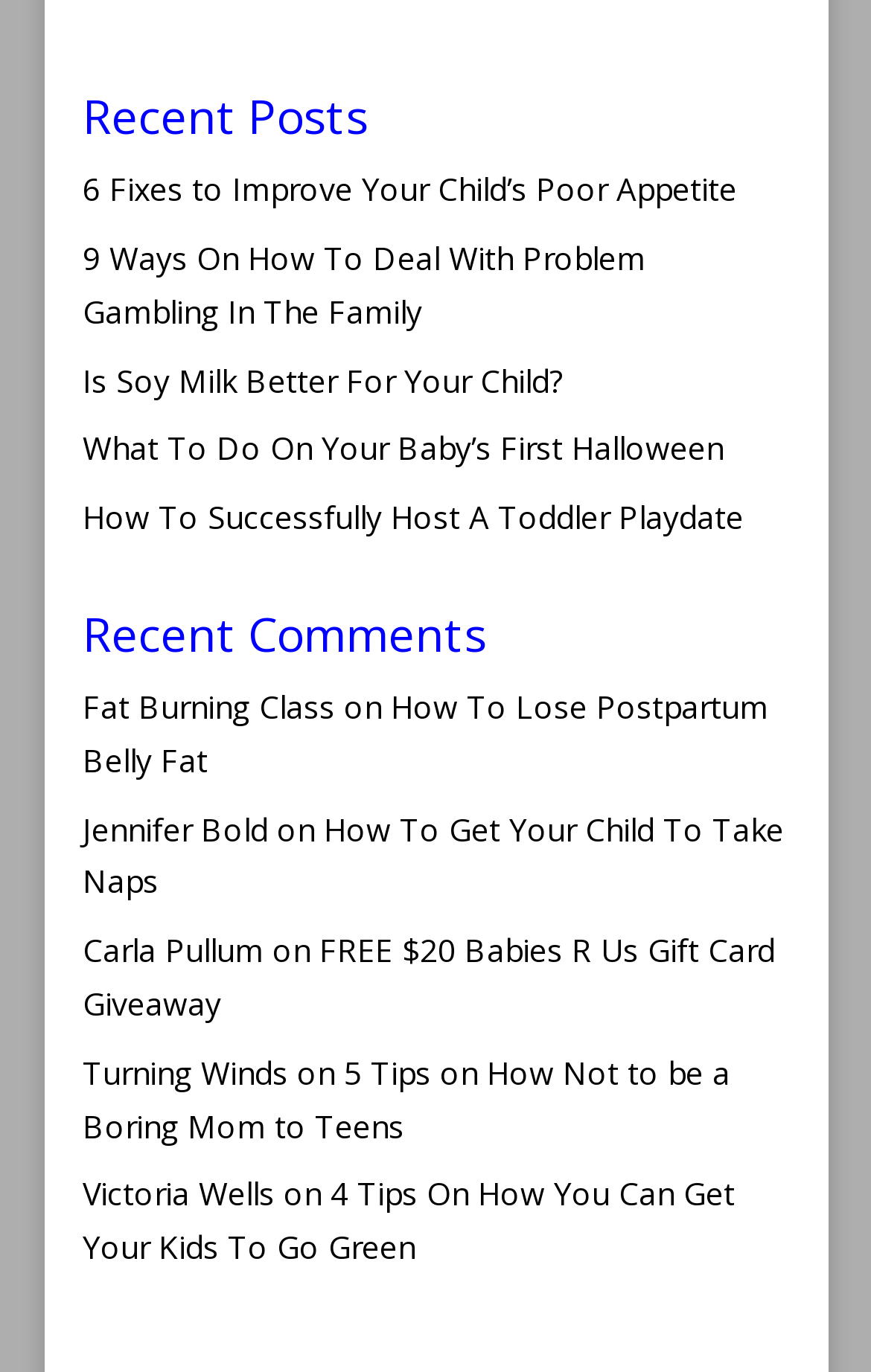Locate the UI element described by PHD Abroad in the provided webpage screenshot. Return the bounding box coordinates in the format (top-left x, top-left y, bottom-right x, bottom-right y), ensuring all values are between 0 and 1.

None